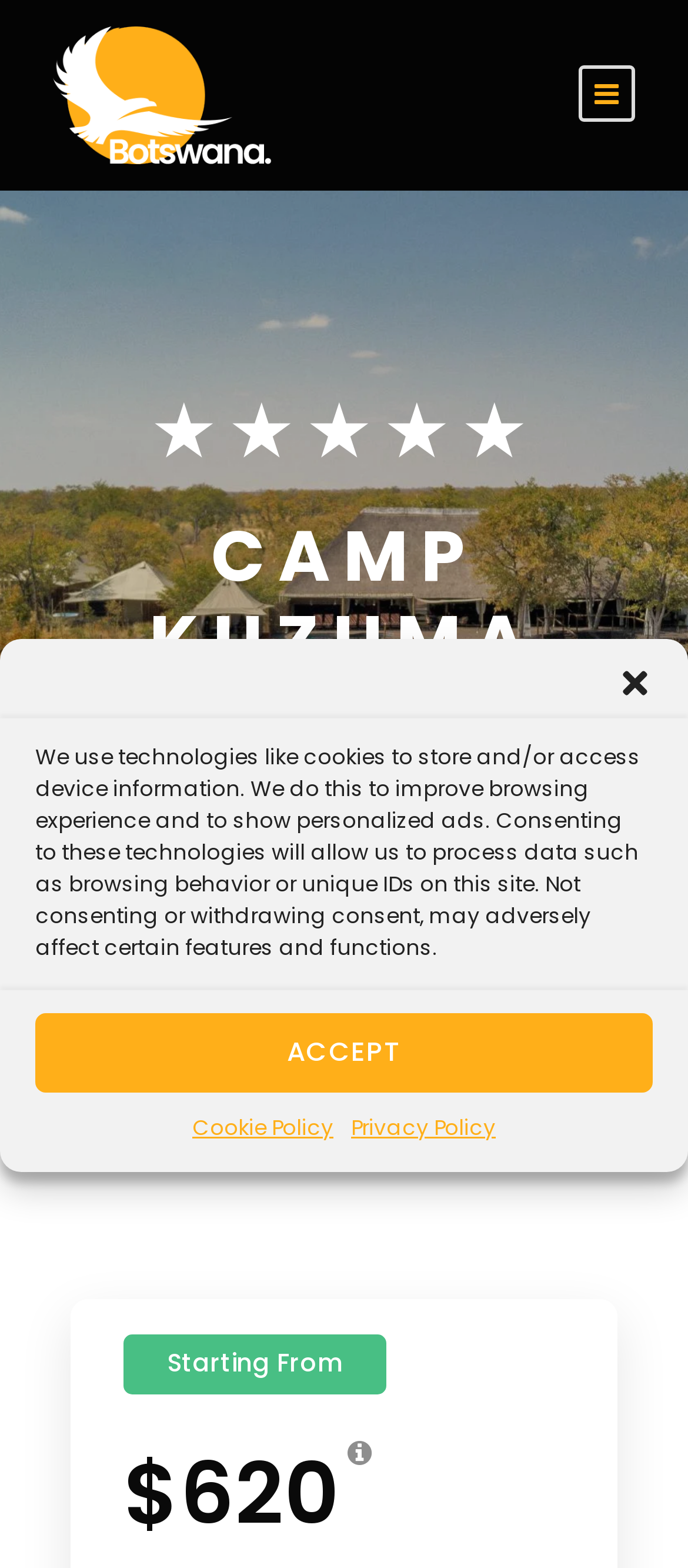Please determine the bounding box of the UI element that matches this description: aria-label="close-dialog". The coordinates should be given as (top-left x, top-left y, bottom-right x, bottom-right y), with all values between 0 and 1.

[0.897, 0.424, 0.949, 0.446]